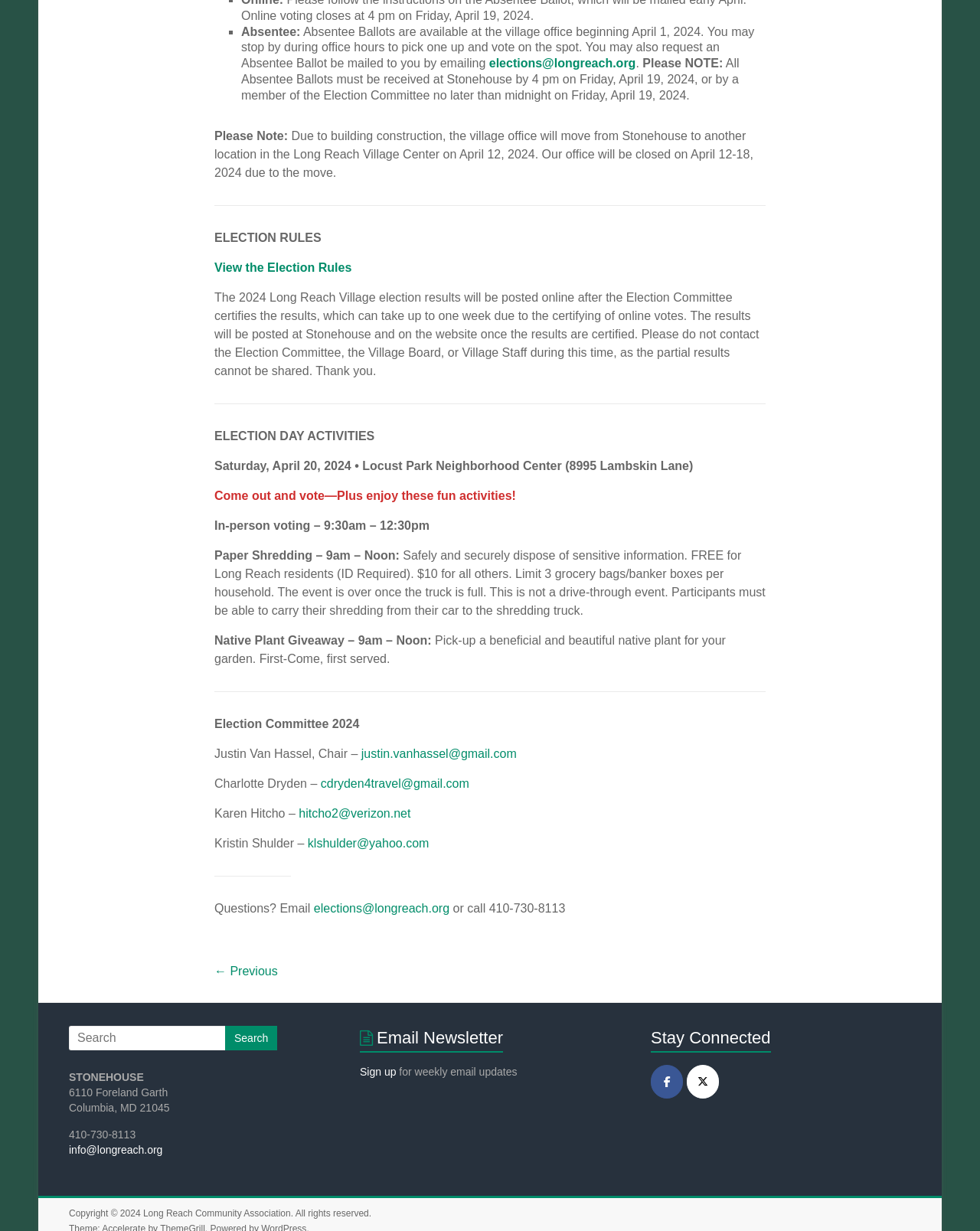Using the information in the image, give a comprehensive answer to the question: 
What is the phone number of Stonehouse?

The webpage provides the contact information of Stonehouse, including the phone number 410-730-8113.